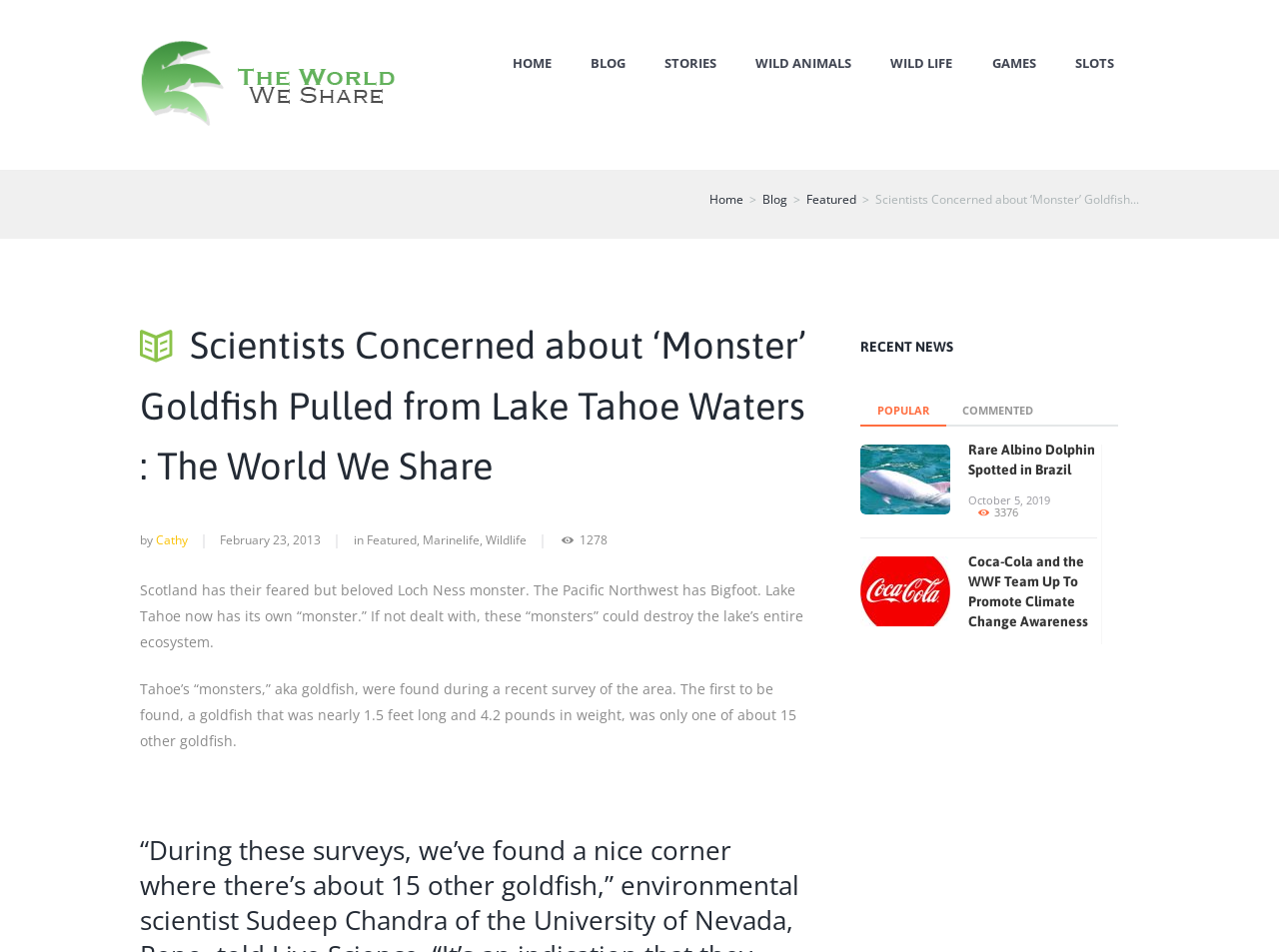Determine the bounding box coordinates of the clickable region to follow the instruction: "Read the article about 'Scientists Concerned about ‘Monster’ Goldfish Pulled from Lake Tahoe Waters'".

[0.684, 0.2, 0.891, 0.218]